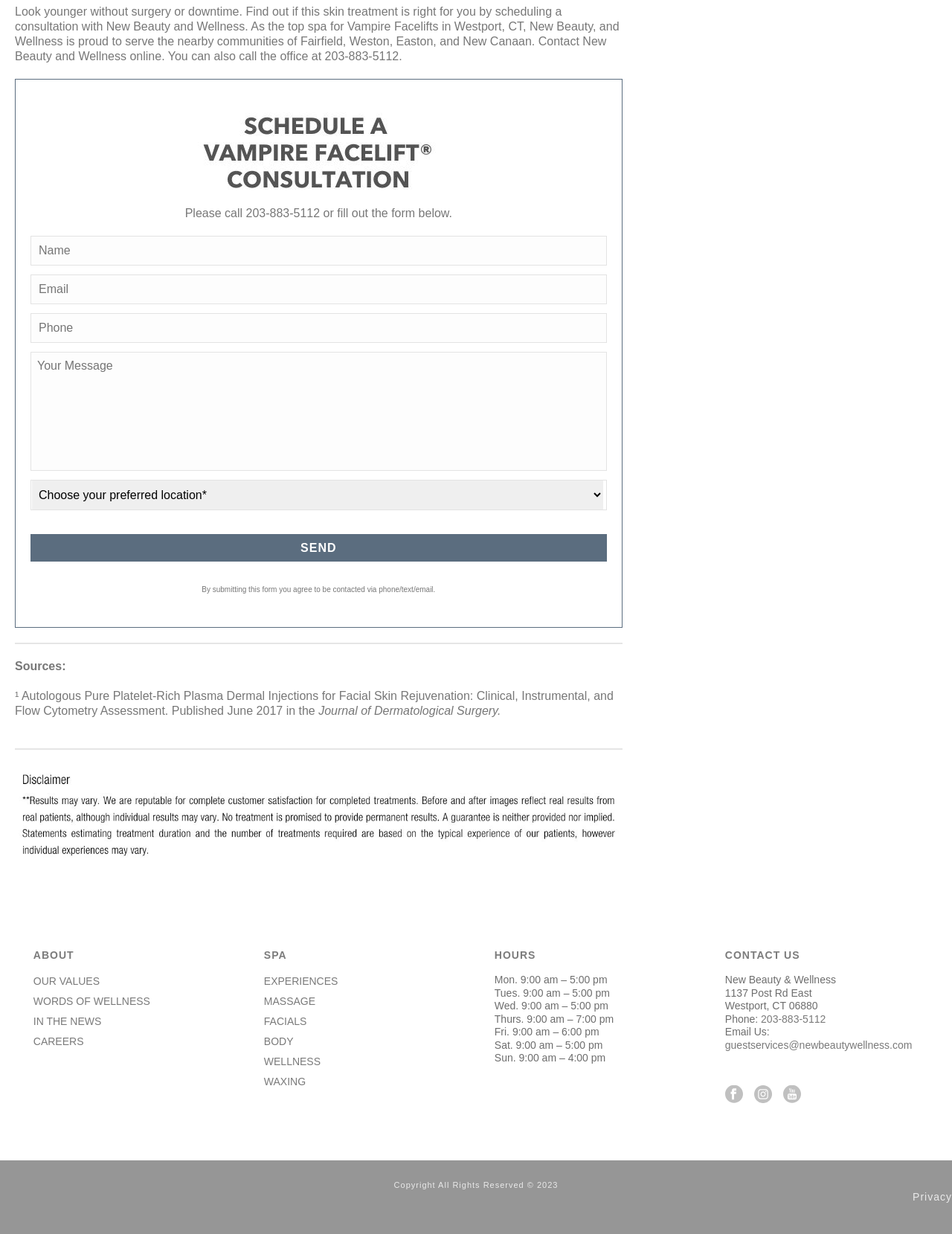Please predict the bounding box coordinates (top-left x, top-left y, bottom-right x, bottom-right y) for the UI element in the screenshot that fits the description: CAREERS

[0.035, 0.839, 0.088, 0.85]